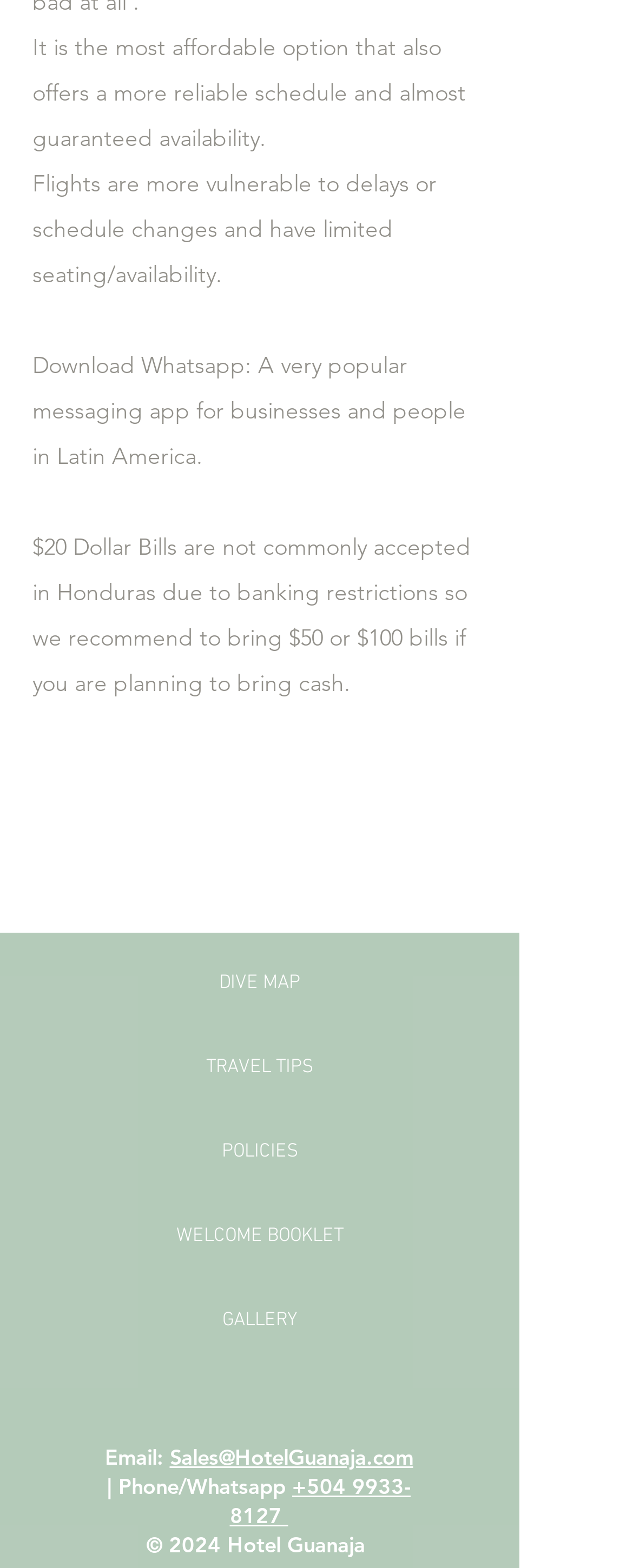Identify the bounding box coordinates for the UI element described as: "Default Tech Tips & Tricks".

None